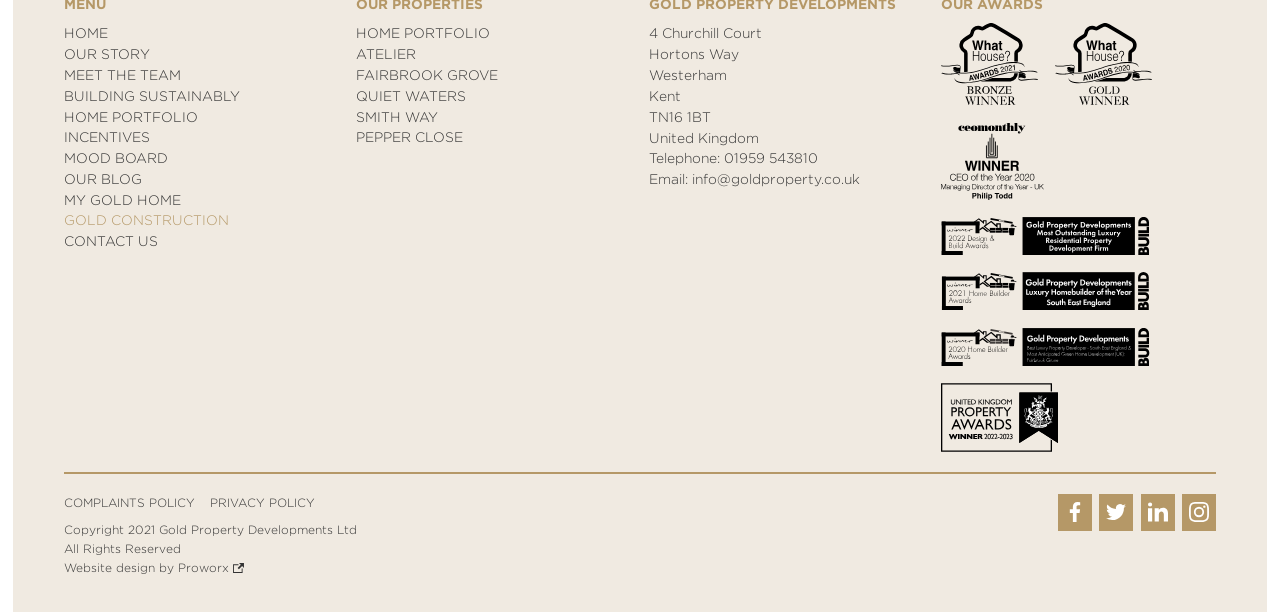Based on the image, please elaborate on the answer to the following question:
What awards has the company won?

I saw a section on the webpage showcasing various awards won by the company, including WhatHouse? awards, CEO Monthly Awards, Design & Build Awards, and Home Builder Awards.